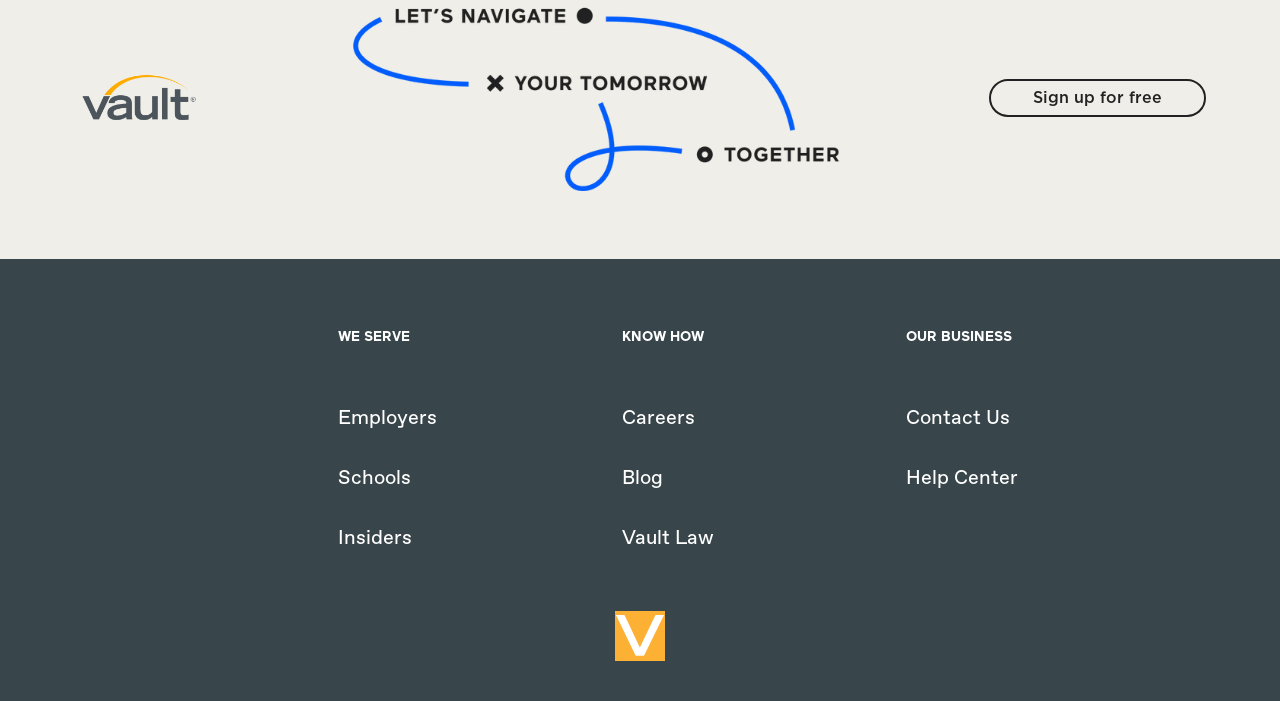Answer the question with a single word or phrase: 
How many categories are listed under 'WE SERVE'?

3